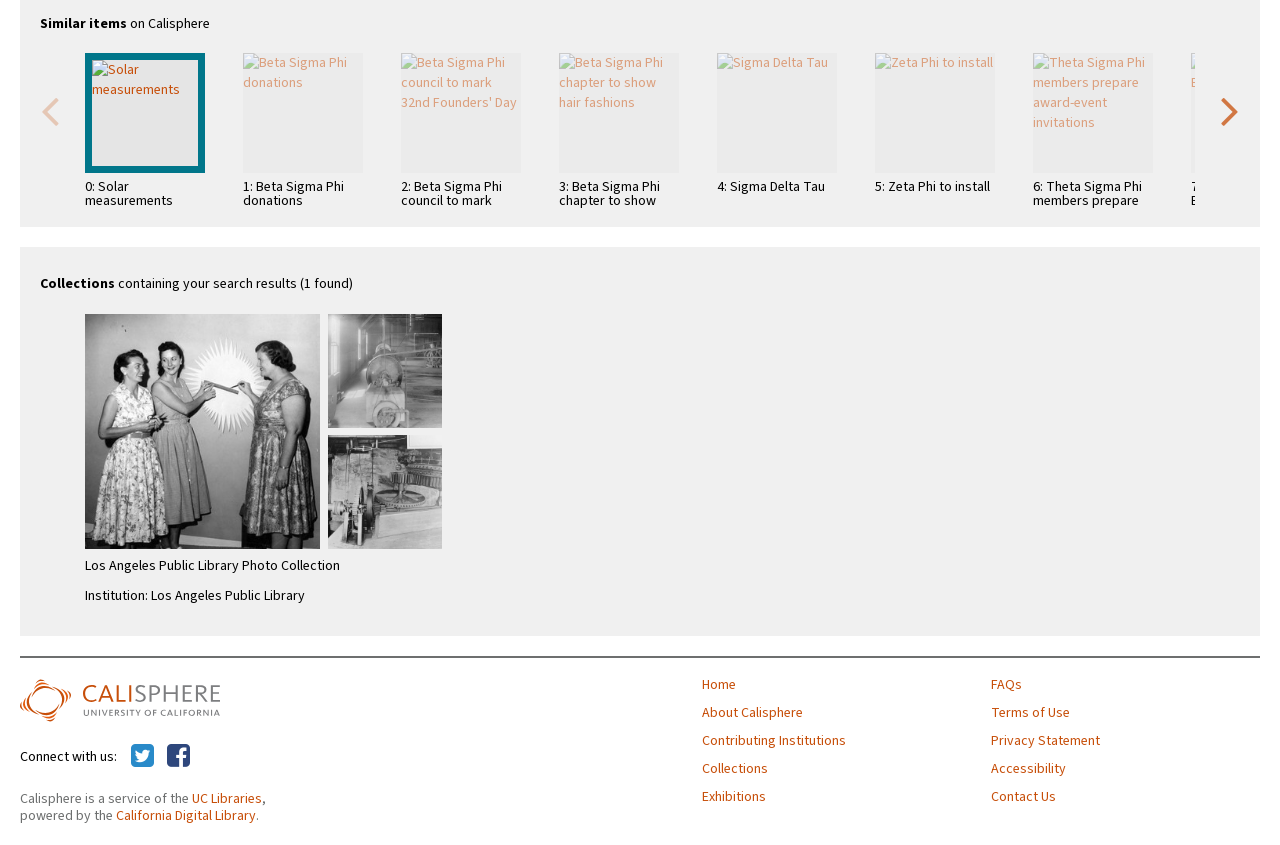Use a single word or phrase to answer the question: What is the name of the service?

Calisphere